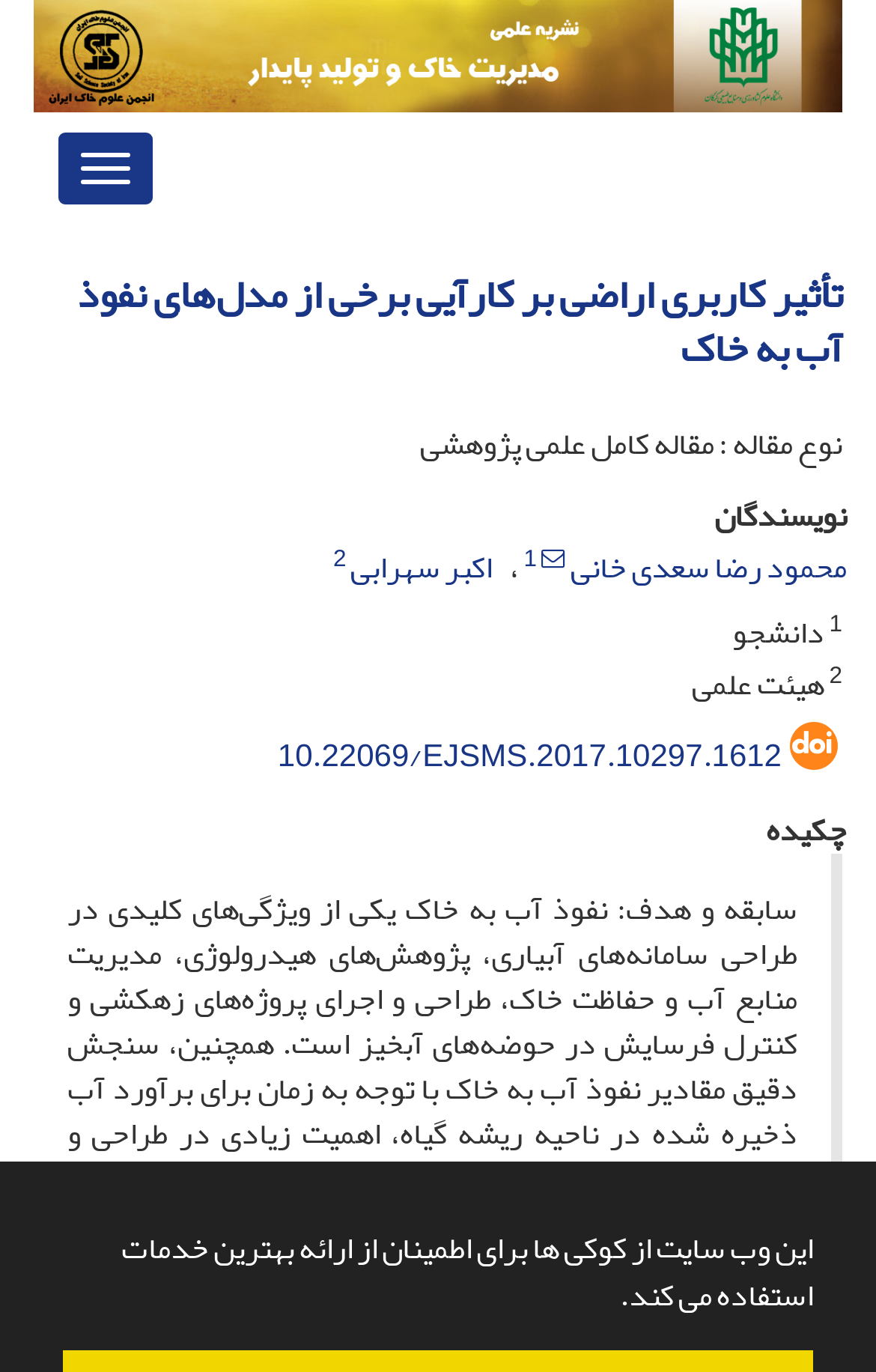Identify and provide the main heading of the webpage.

تأثیر کاربری اراضی بر کارآیی برخی از مدل‌های نفوذ آب به خاک